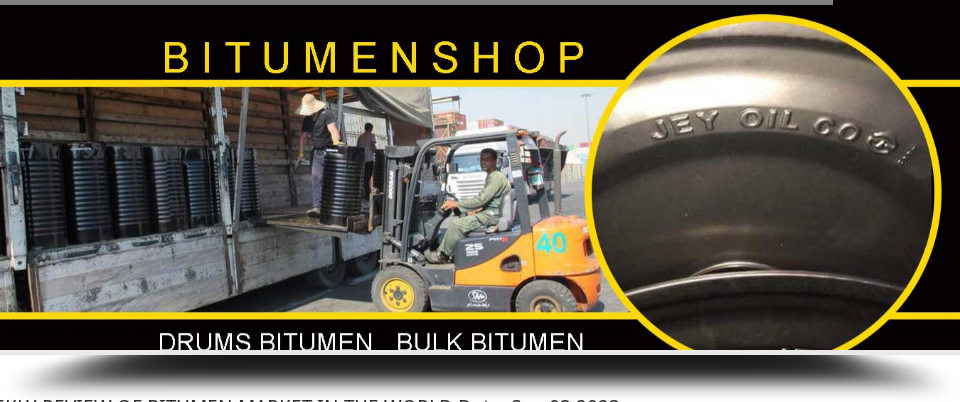Give a detailed explanation of what is happening in the image.

The image prominently features a scene from a bitumen distribution operation, showcasing the loading of black bitumen drums onto a forklift. Workers are seen engaging in the careful handling of these drum containers, which are stacked in a truck, indicating a busy loading process. The backdrop of the image includes crates and materials typical of a logistics or warehouse environment, reflecting the operational aspects of the bitumen market.

In the foreground, the forklift is operated by a worker, underscoring the significance of heavy machinery in efficiently managing the loading and transportation of bulk bitumen supplies. Additionally, visible on one of the drums is the inscription "JEY OIL CO.," suggesting the branding and origin of the product, further grounding viewers in the specifics of the bitumen supply chain.

At the bottom of the image, the words "BITUMEN SHOP" stand out, along with descriptions of available products: "DRUMS BITUMEN" and "BULK BITUMEN," highlighting the offerings of this specific bitumen dealership. This image serves to illustrate the logistics involved in the bitumen market, specifically as part of the broader weekly review of the global bitumen market as of September 3, 2023.
